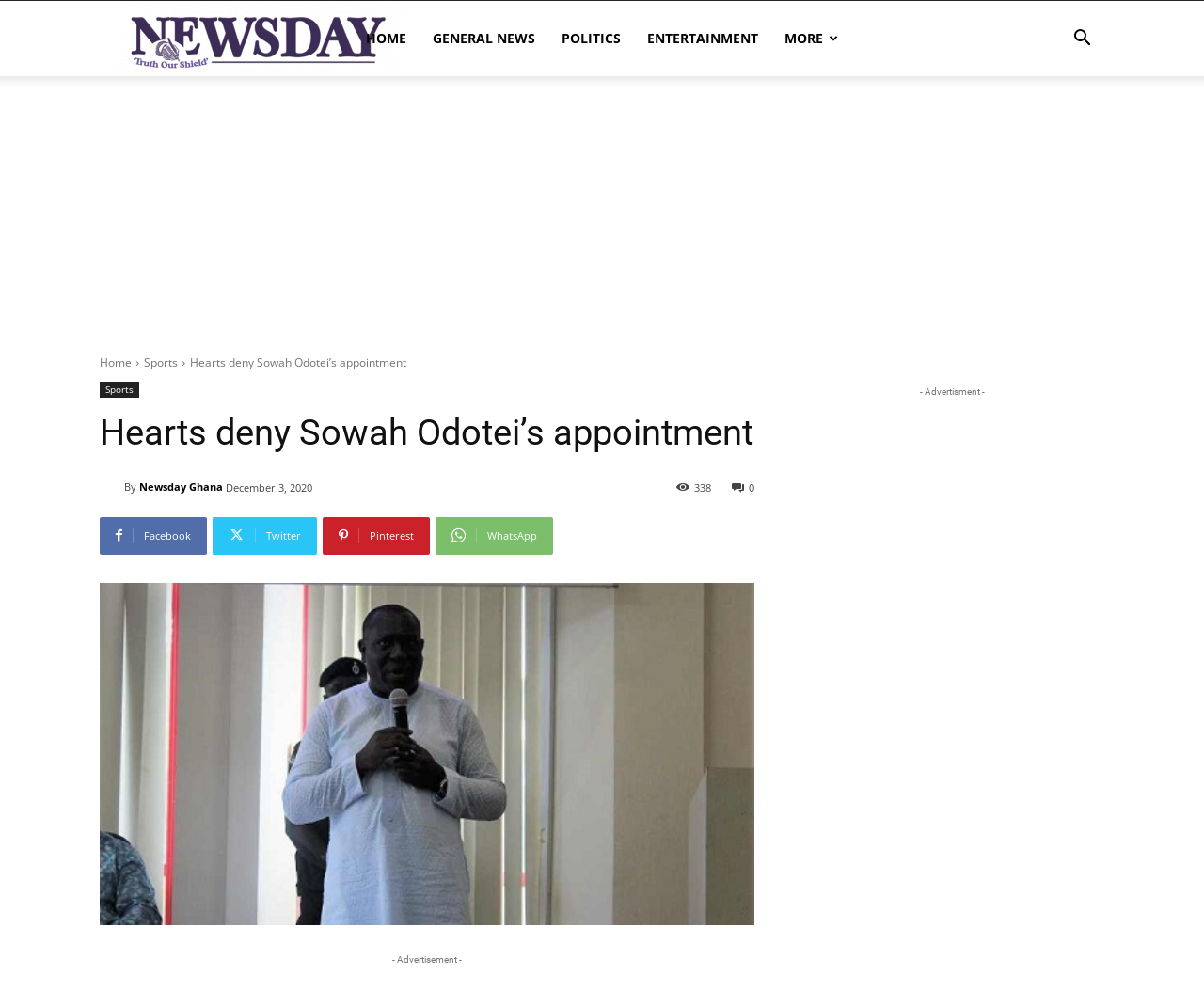Locate and provide the bounding box coordinates for the HTML element that matches this description: "Pinterest".

[0.268, 0.514, 0.357, 0.551]